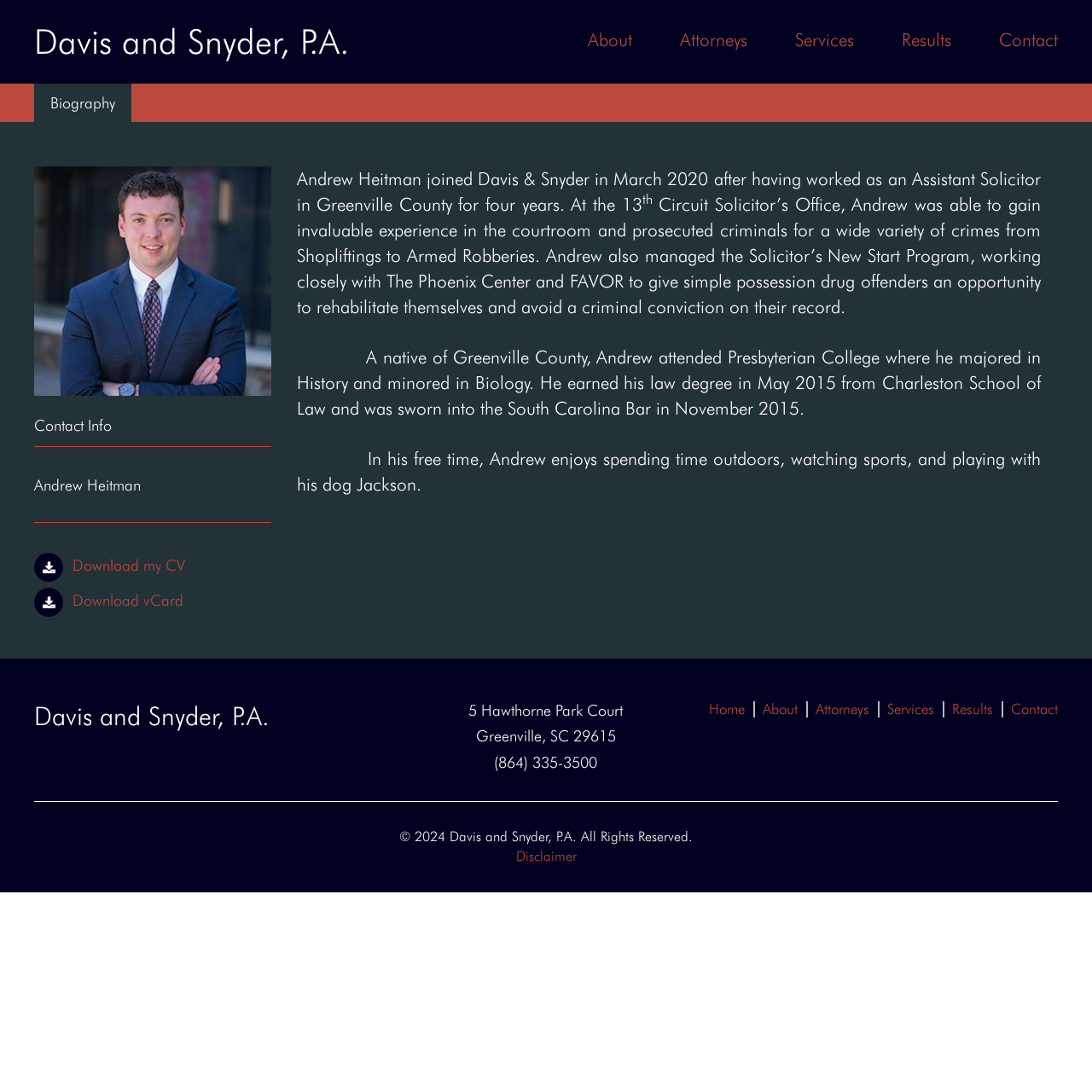Please specify the bounding box coordinates in the format (top-left x, top-left y, bottom-right x, bottom-right y), with values ranging from 0 to 1. Identify the bounding box for the UI component described as follows: alt="Door with Grill Back"

None